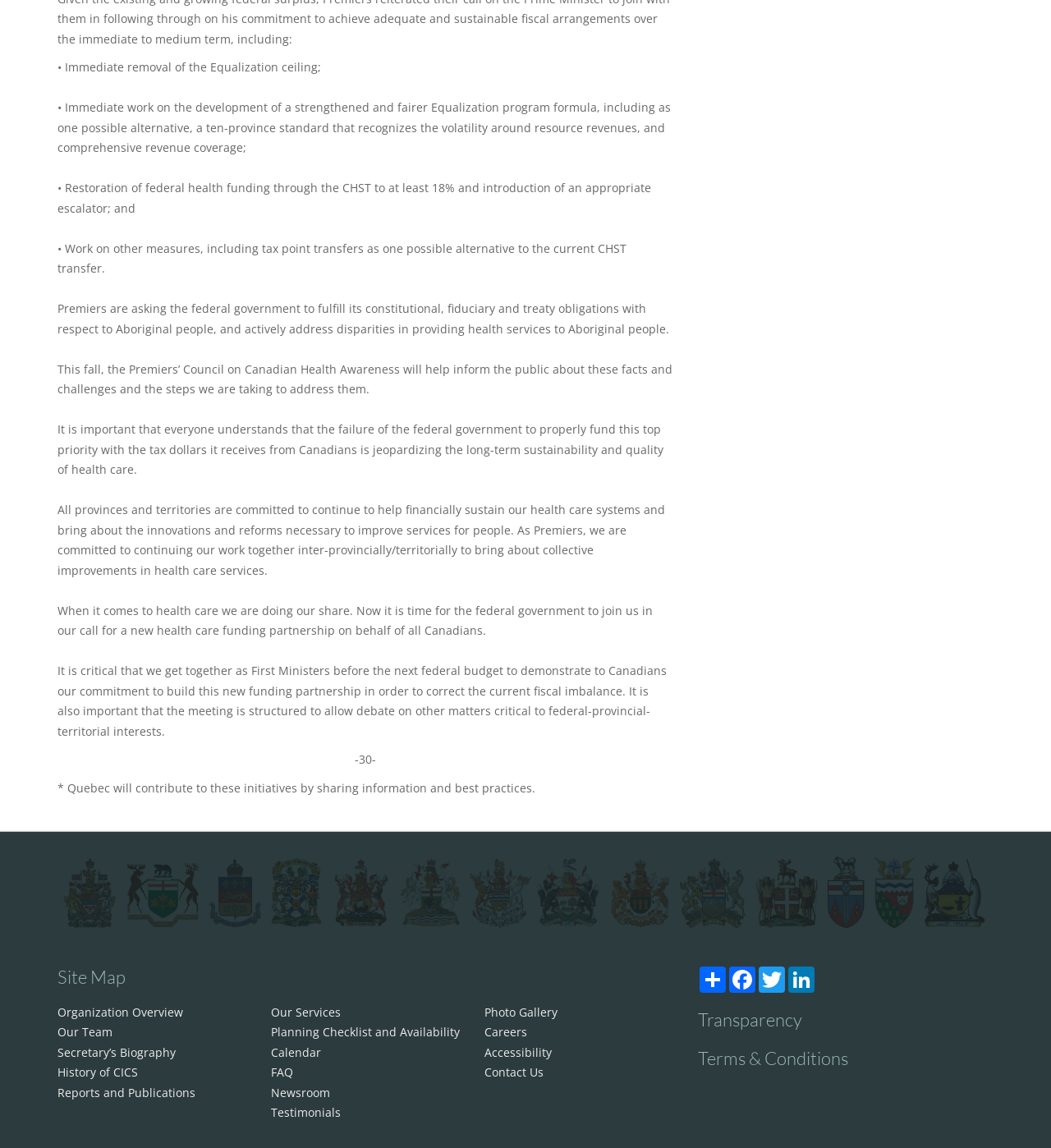What is the main topic of this webpage?
Provide a thorough and detailed answer to the question.

The main topic of this webpage is health care, as it discusses the Premiers' call for a new health care funding partnership and their commitment to improving health care services.